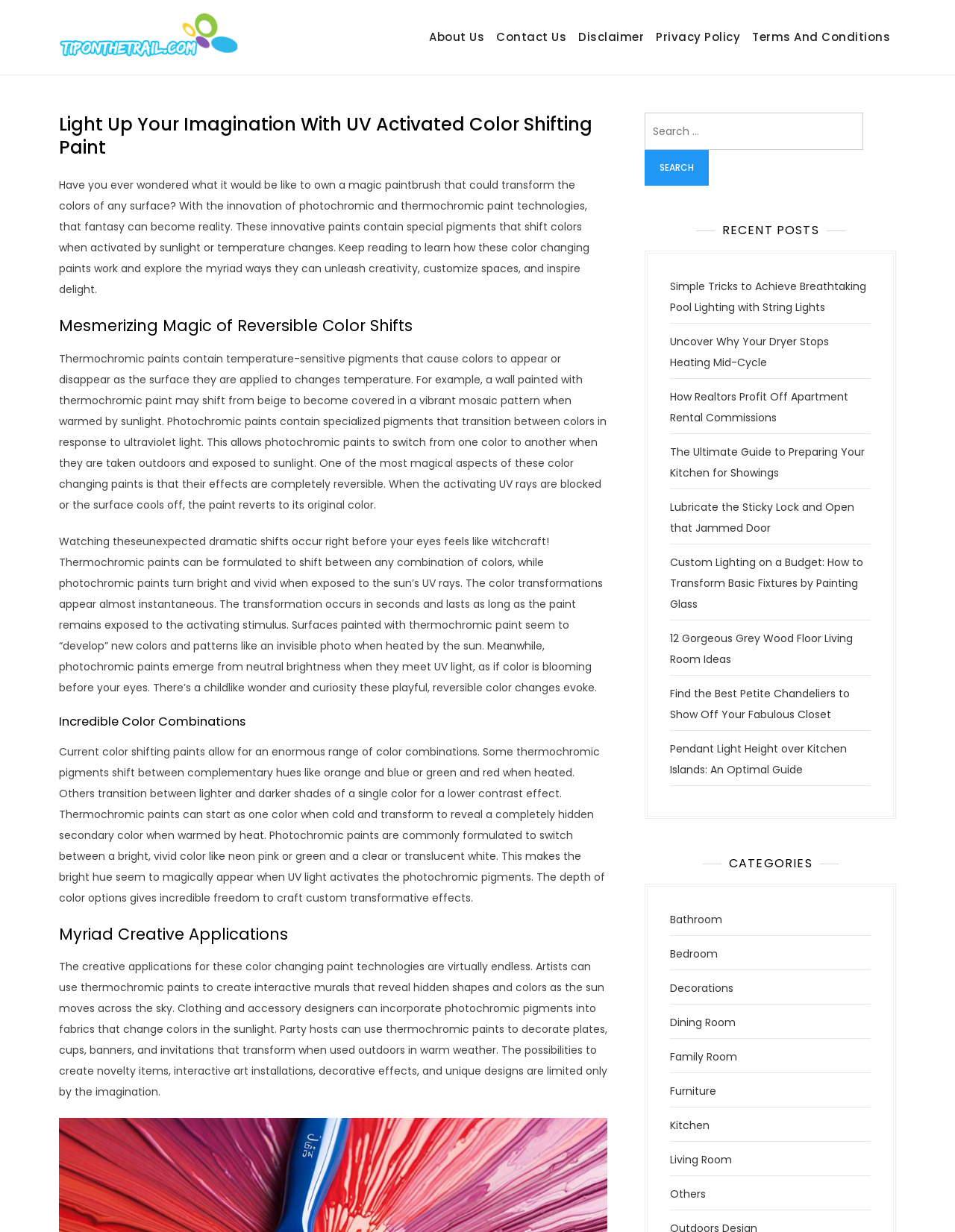From the webpage screenshot, predict the bounding box of the UI element that matches this description: "Affiliates".

None